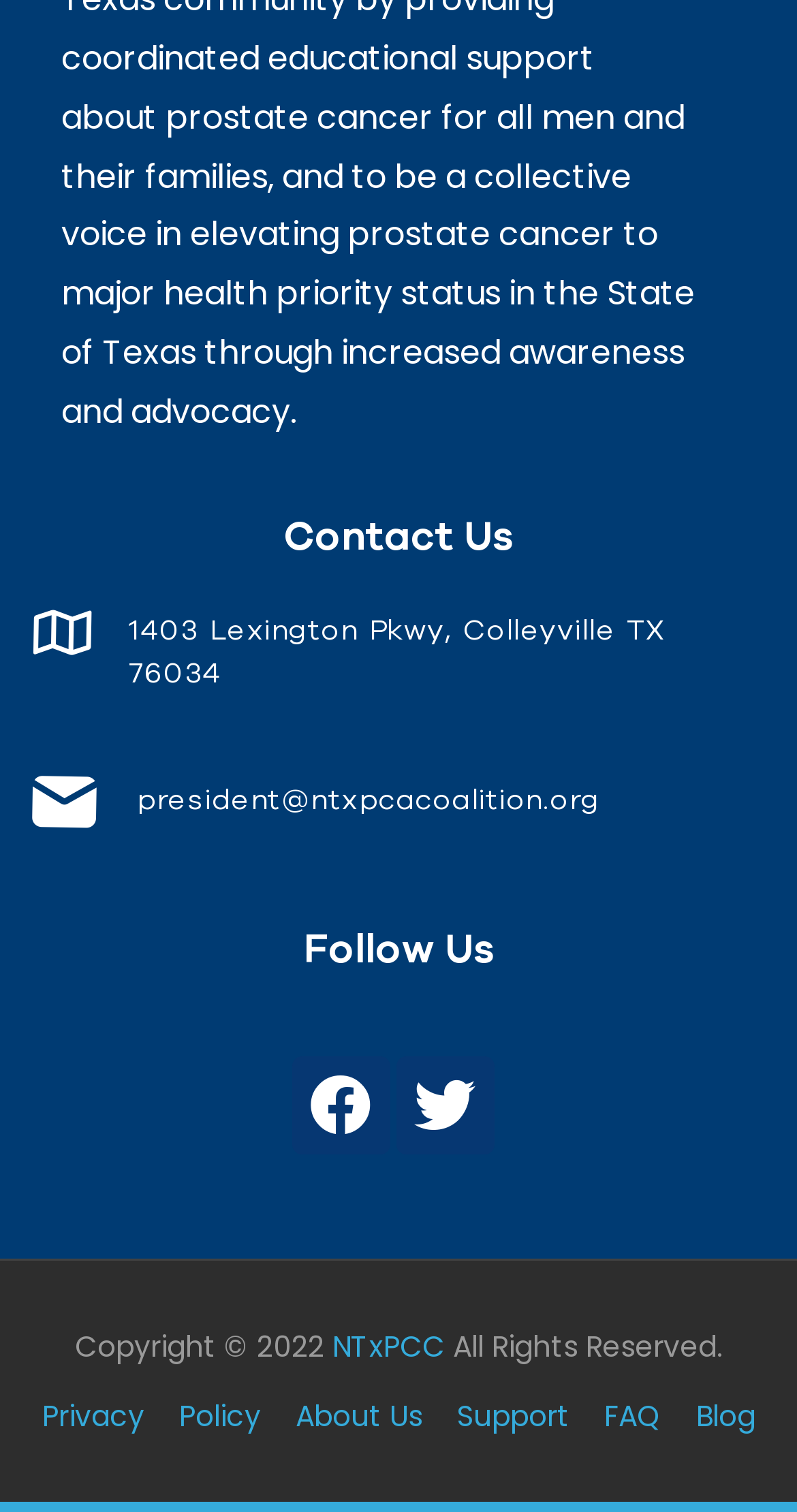What is the organization's address?
Give a thorough and detailed response to the question.

I found the address by looking at the second heading element, which contains the text '1403 Lexington Pkwy, Colleyville TX 76034'. This is likely the organization's address because it is a heading element and it contains a specific location.